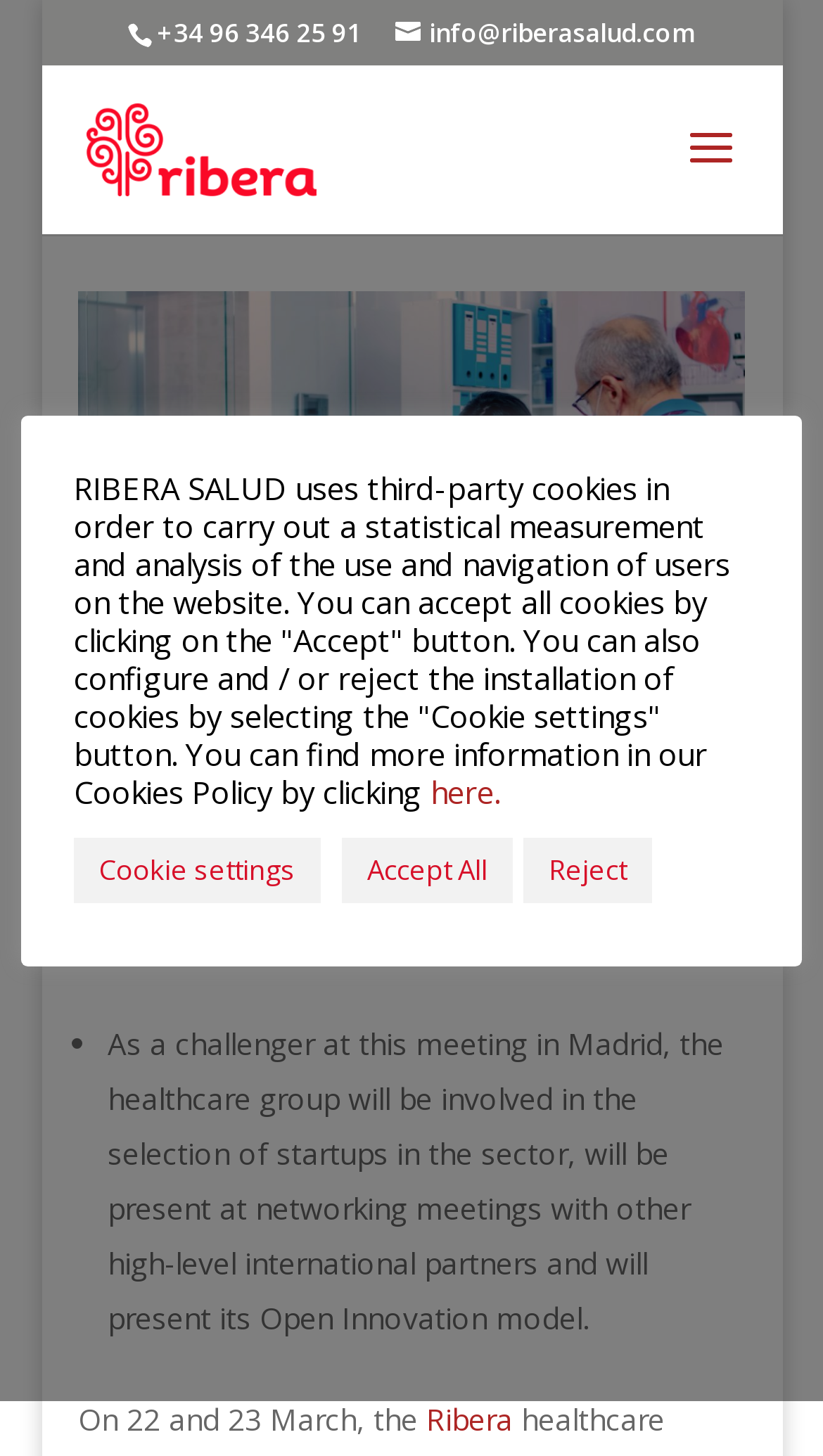Locate the bounding box coordinates of the clickable region necessary to complete the following instruction: "view news about Ribera". Provide the coordinates in the format of four float numbers between 0 and 1, i.e., [left, top, right, bottom].

[0.574, 0.602, 0.68, 0.63]